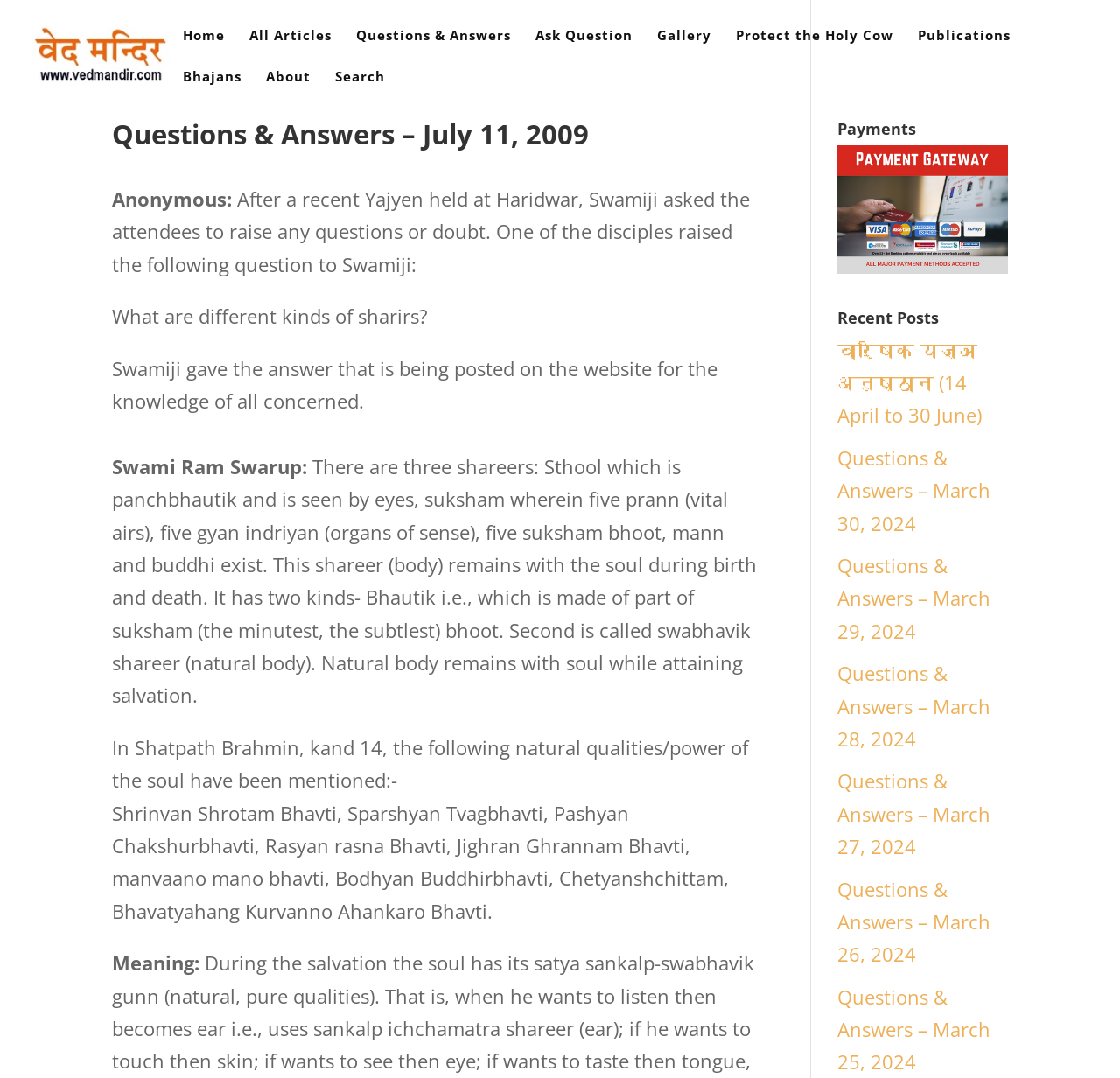Identify the bounding box coordinates of the region that should be clicked to execute the following instruction: "Search for something".

[0.299, 0.065, 0.344, 0.103]